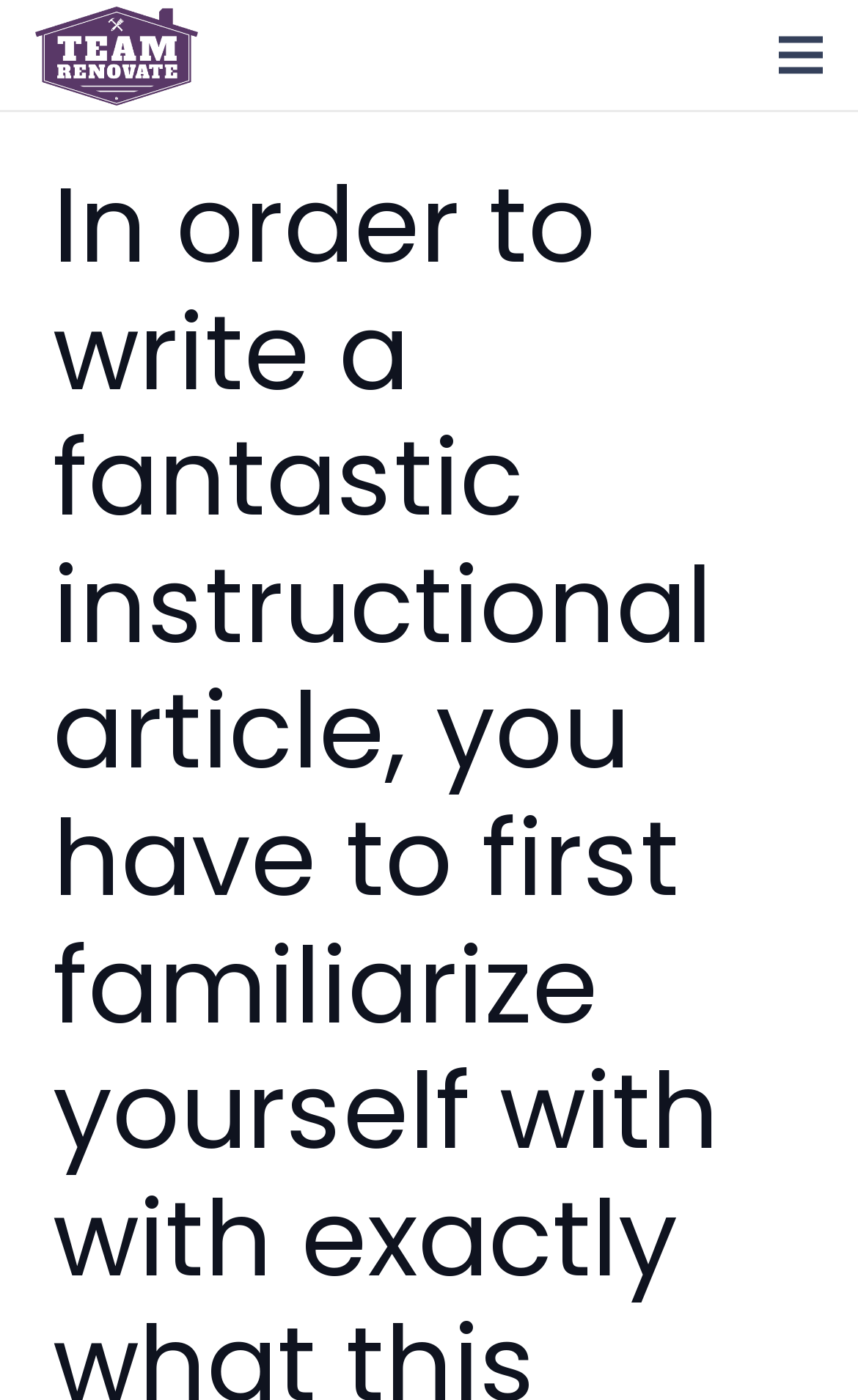Locate the heading on the webpage and return its text.

In order to write a fantastic instructional article, you have to first familiarize yourself with with exactly what this informative article is about